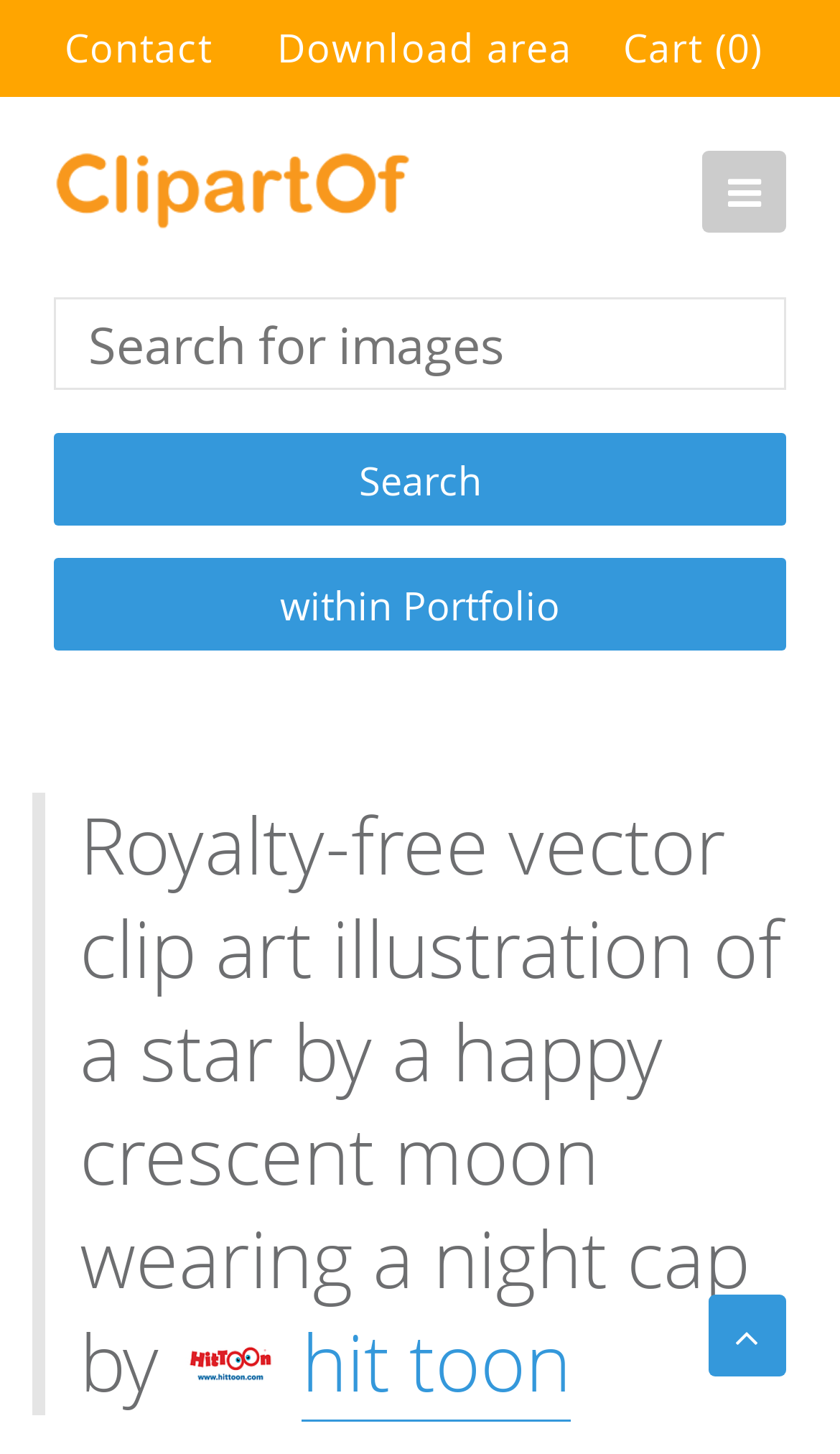Could you determine the bounding box coordinates of the clickable element to complete the instruction: "Contact us"? Provide the coordinates as four float numbers between 0 and 1, i.e., [left, top, right, bottom].

[0.077, 0.015, 0.253, 0.05]